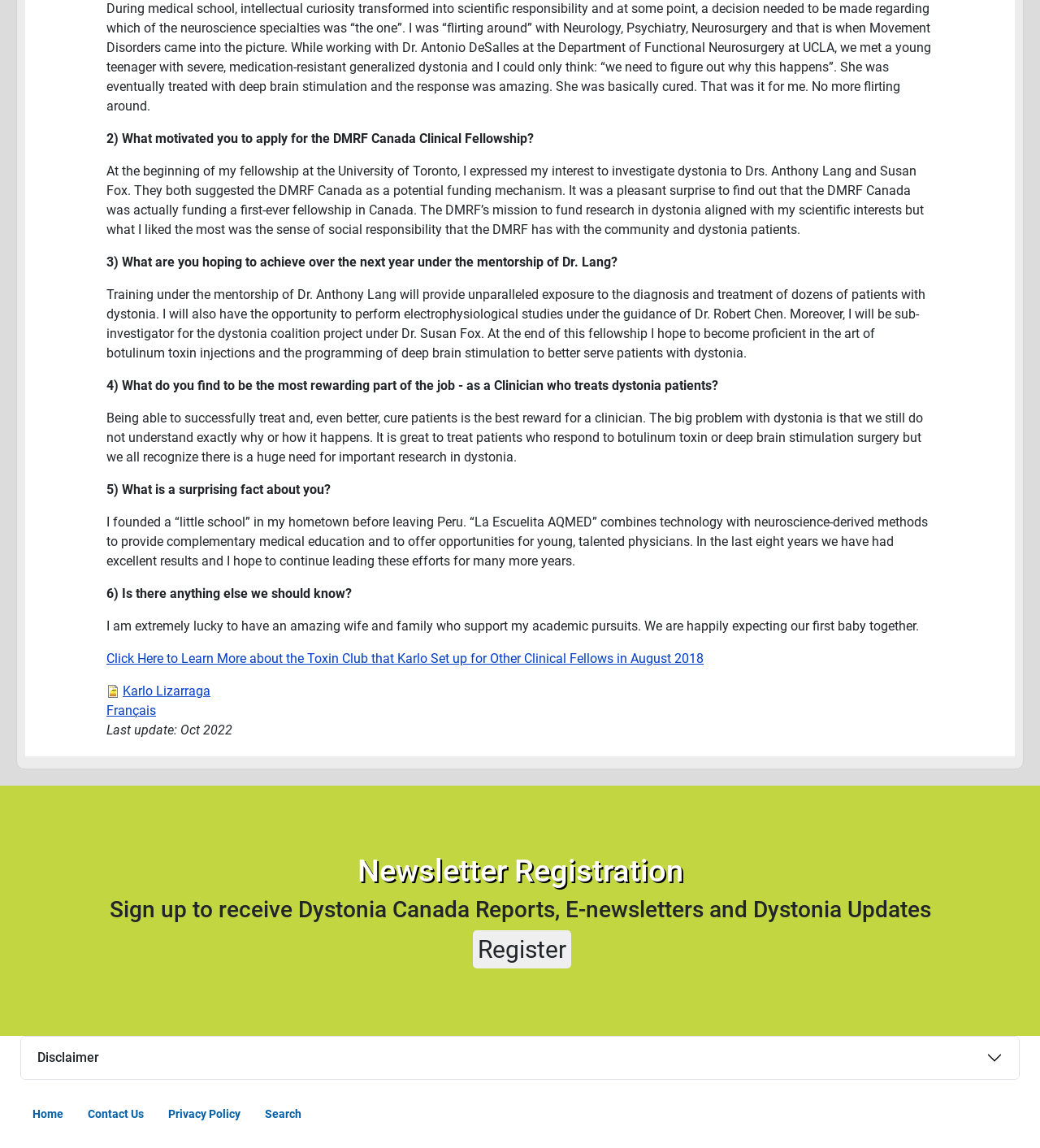What is the name of the school founded by the author?
Please utilize the information in the image to give a detailed response to the question.

The author founded a 'little school' in their hometown before leaving Peru, which is called 'La Escuelita AQMED', combining technology with neuroscience-derived methods to provide complementary medical education and opportunities for young, talented physicians.